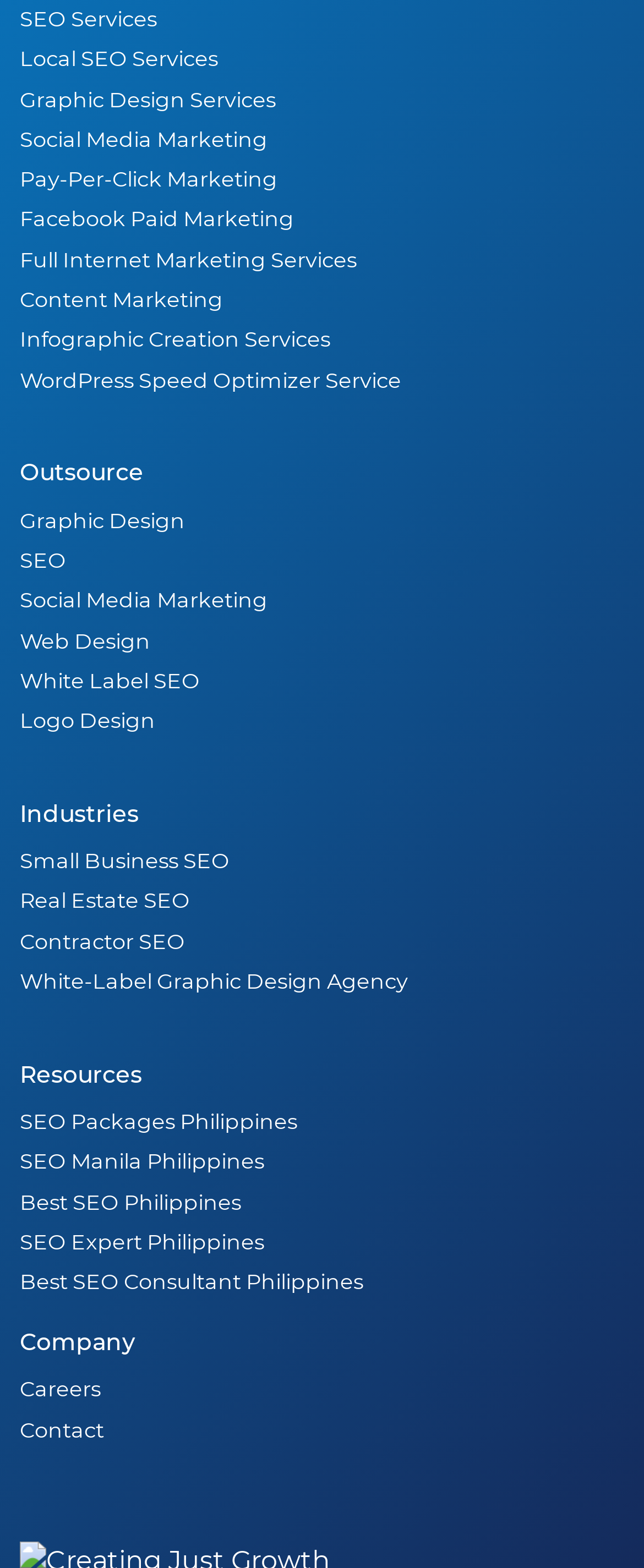Use a single word or phrase to respond to the question:
What is the last link under 'Resources'?

Best SEO Consultant Philippines